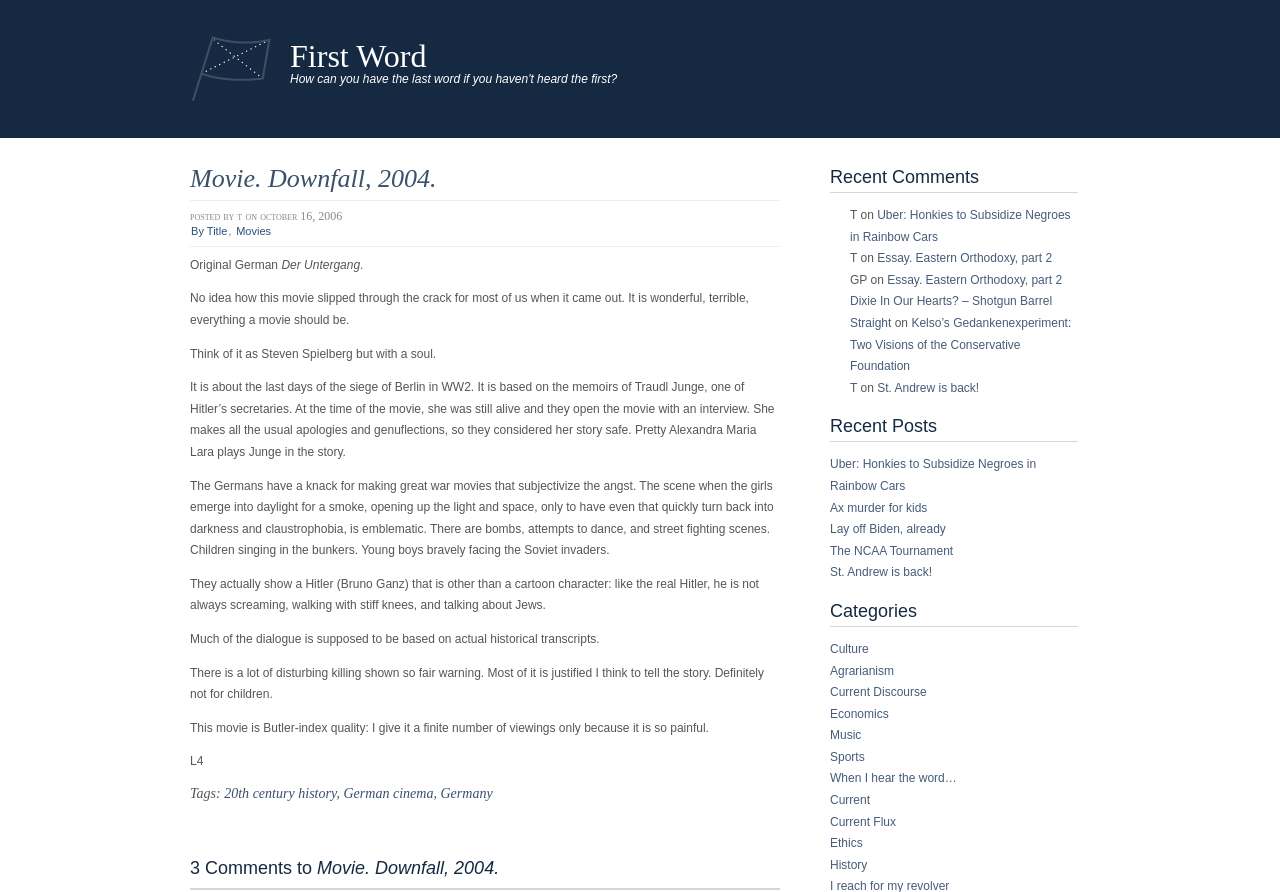Provide the bounding box coordinates, formatted as (top-left x, top-left y, bottom-right x, bottom-right y), with all values being floating point numbers between 0 and 1. Identify the bounding box of the UI element that matches the description: About Us

None